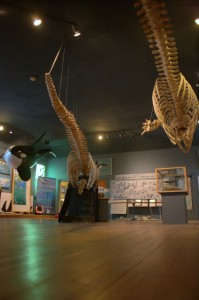Provide your answer in one word or a succinct phrase for the question: 
What is suspended from the ceiling?

Whale skeletons